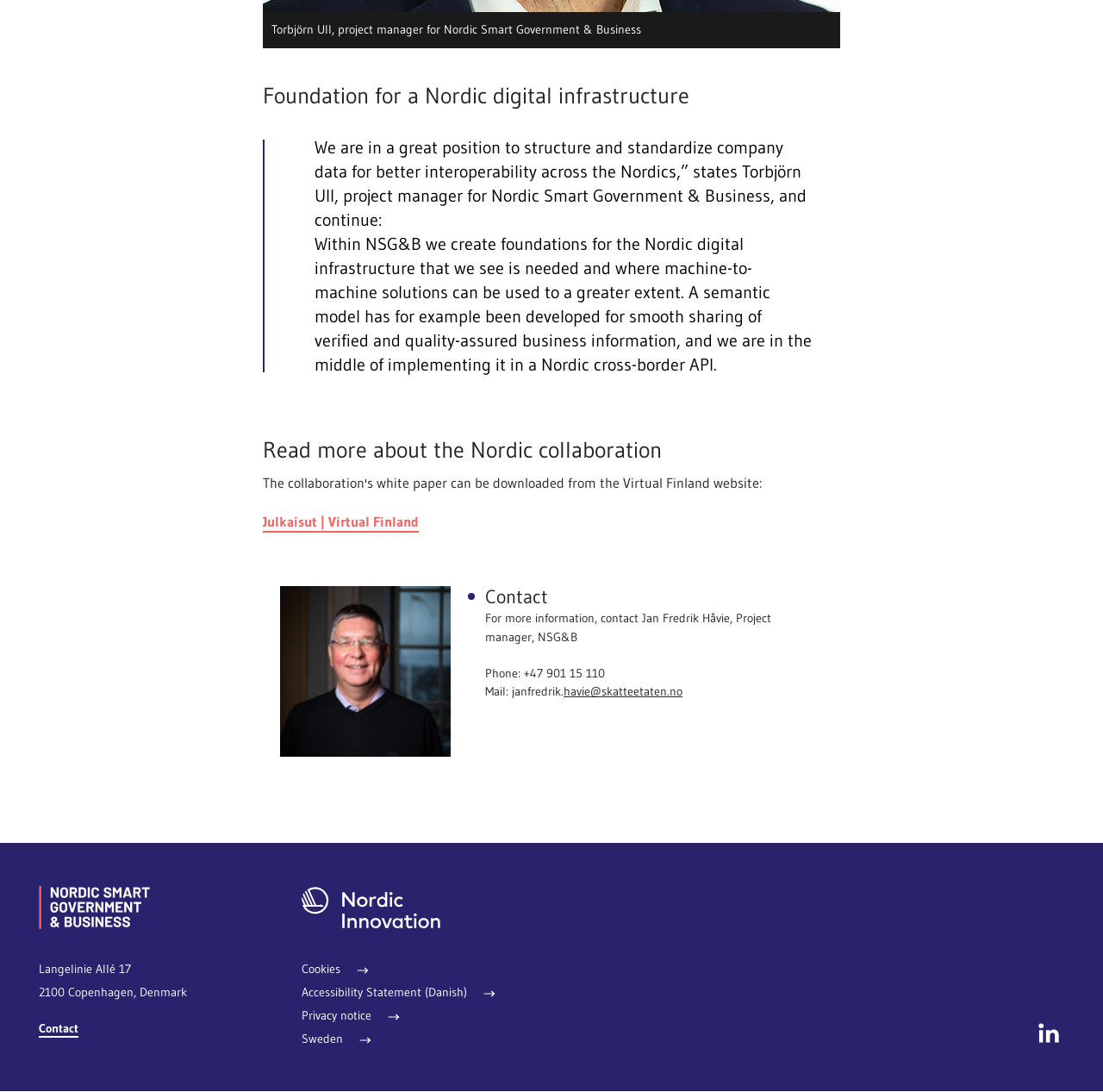Who is the project manager for Nordic Smart Government & Business?
Answer the question with as much detail as possible.

I found the answer by looking at the static text element that mentions 'Torbjörn Ull, project manager for Nordic Smart Government & Business'.